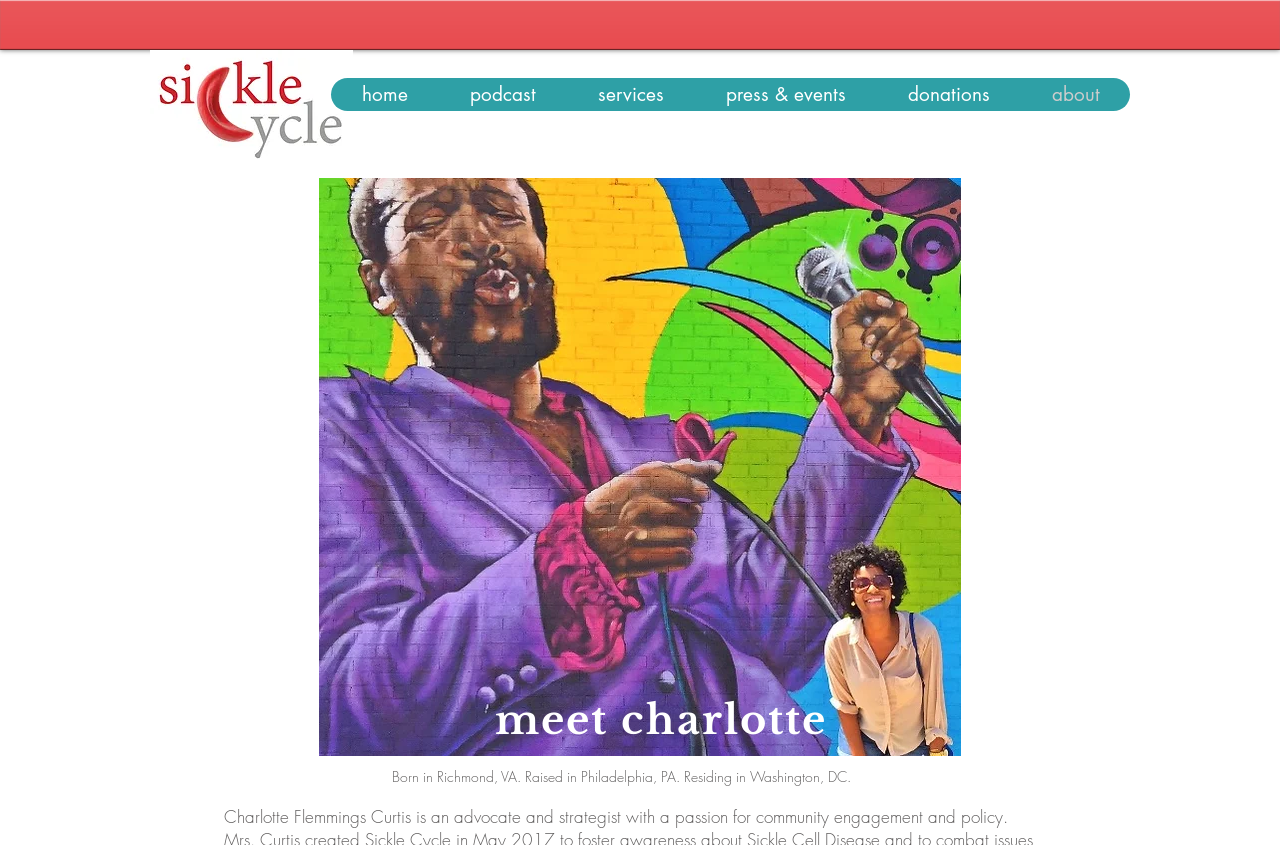Reply to the question with a single word or phrase:
What is the name of the logo image?

SickleCycle_Logo_Final.jpg